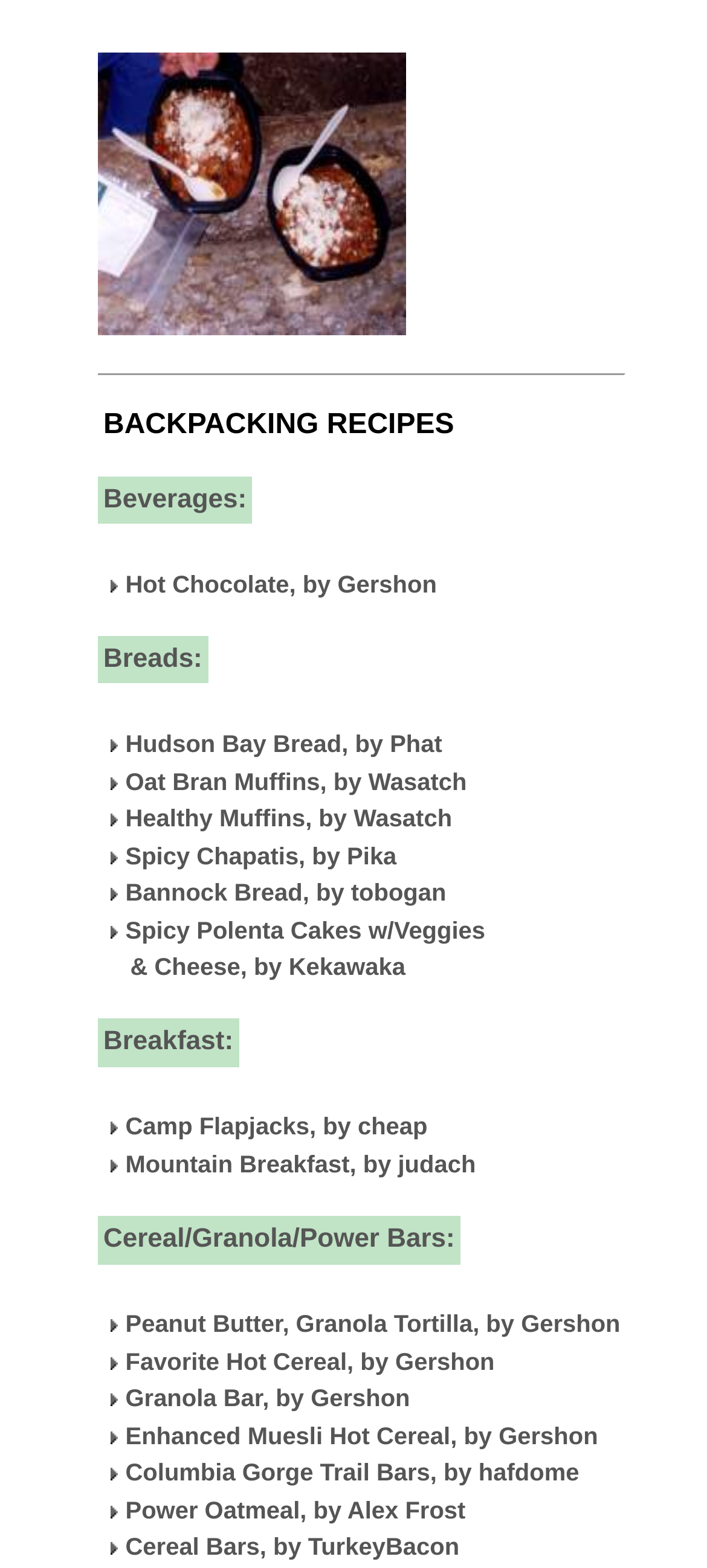Provide a short answer to the following question with just one word or phrase: What is the category of recipes above the 'Hot Chocolate' link?

Beverages